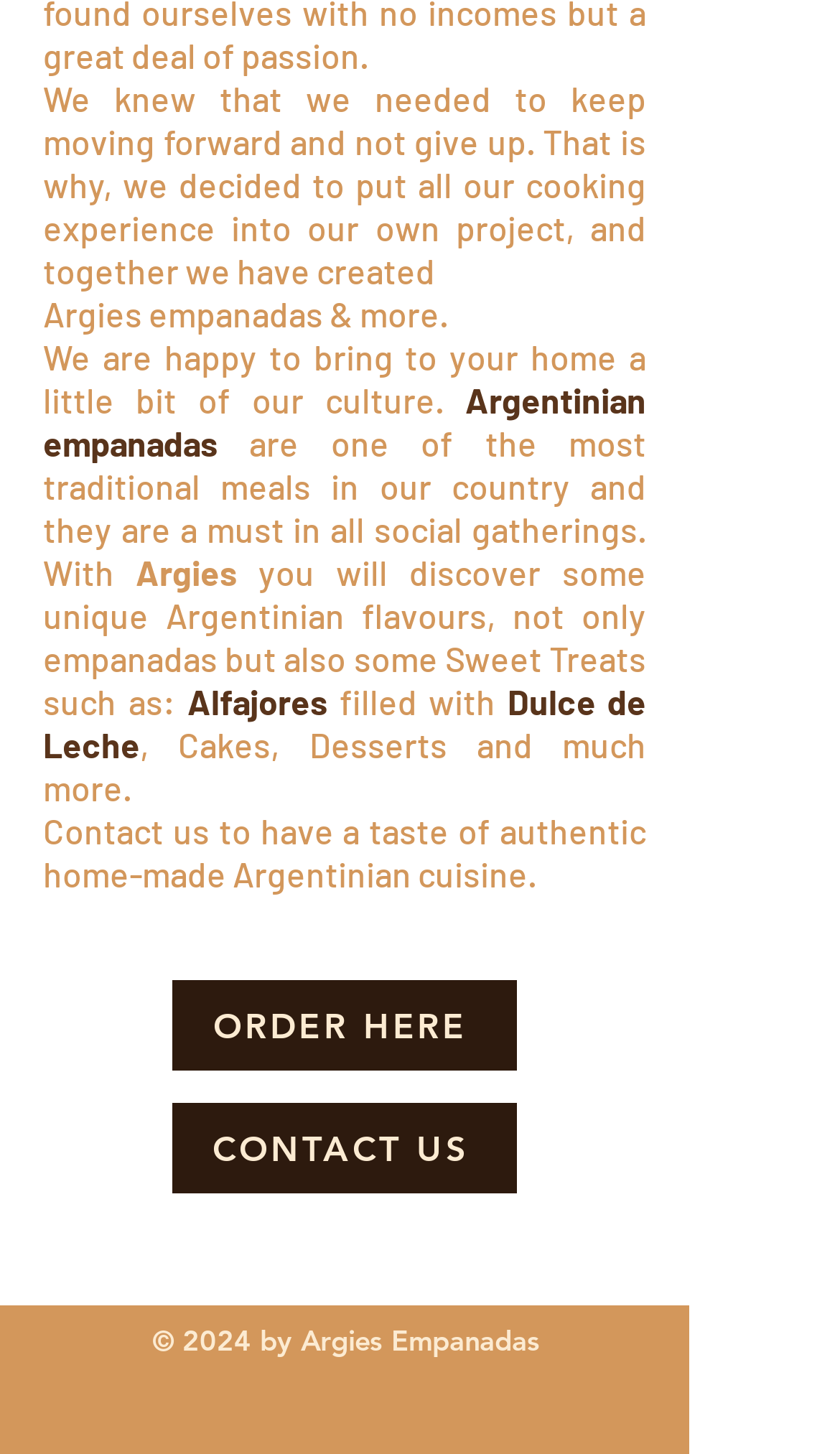Identify the bounding box of the UI component described as: "aria-label="Facebook"".

[0.318, 0.947, 0.385, 0.986]